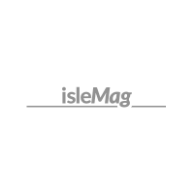Offer a detailed explanation of the image.

The image features the logo of “isleMag,” which appears to be a publication or platform focused on various topics of interest. The logo is presented in a minimalist style, emphasizing the brand name in a sleek, modern font. Below the name, there is a simple line that adds a touch of sophistication and serves as an underline, enhancing the overall design. This logo may represent a digital magazine or blog that covers diverse subjects, appealing to a contemporary audience seeking engaging content. The aesthetic conveys professionalism and creativity, inviting users to explore the offerings of isleMag further.